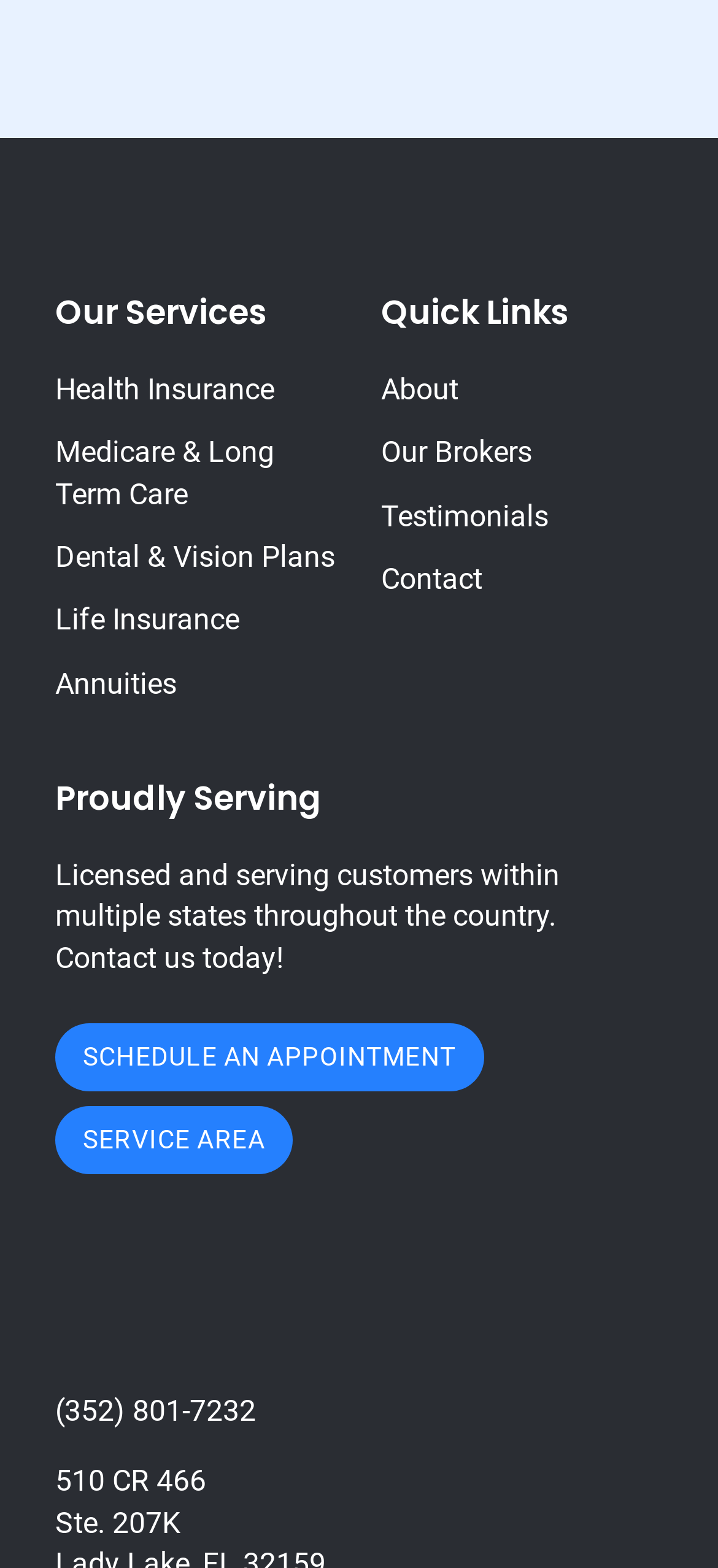Locate the bounding box coordinates of the area that needs to be clicked to fulfill the following instruction: "Call (352) 801-7232". The coordinates should be in the format of four float numbers between 0 and 1, namely [left, top, right, bottom].

[0.077, 0.888, 0.356, 0.911]